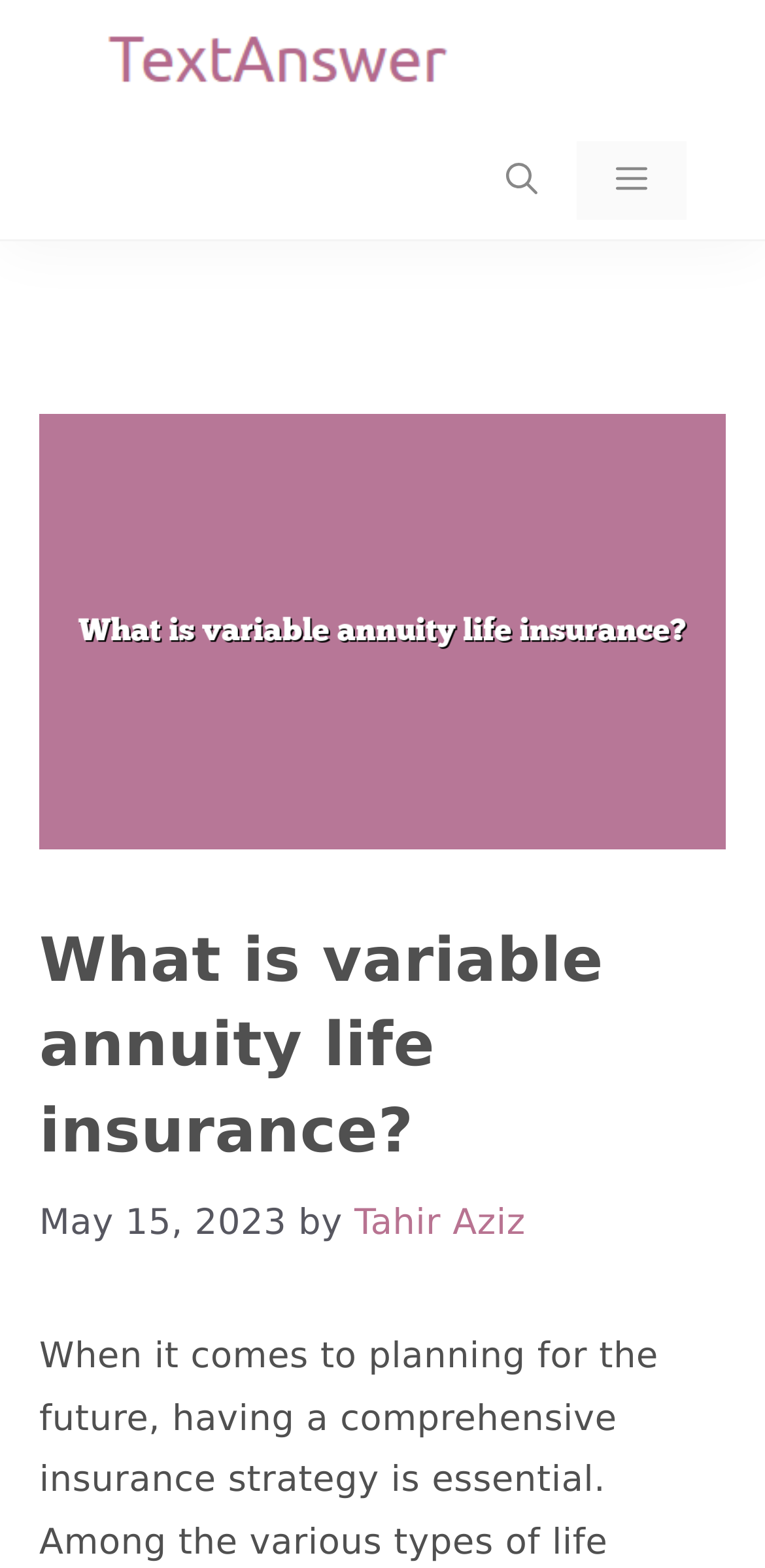How many images are there in the banner section?
Please answer the question with a detailed and comprehensive explanation.

I found the number of images in the banner section by looking at the image element, which is located in the banner section. There is only one image element in the banner section.